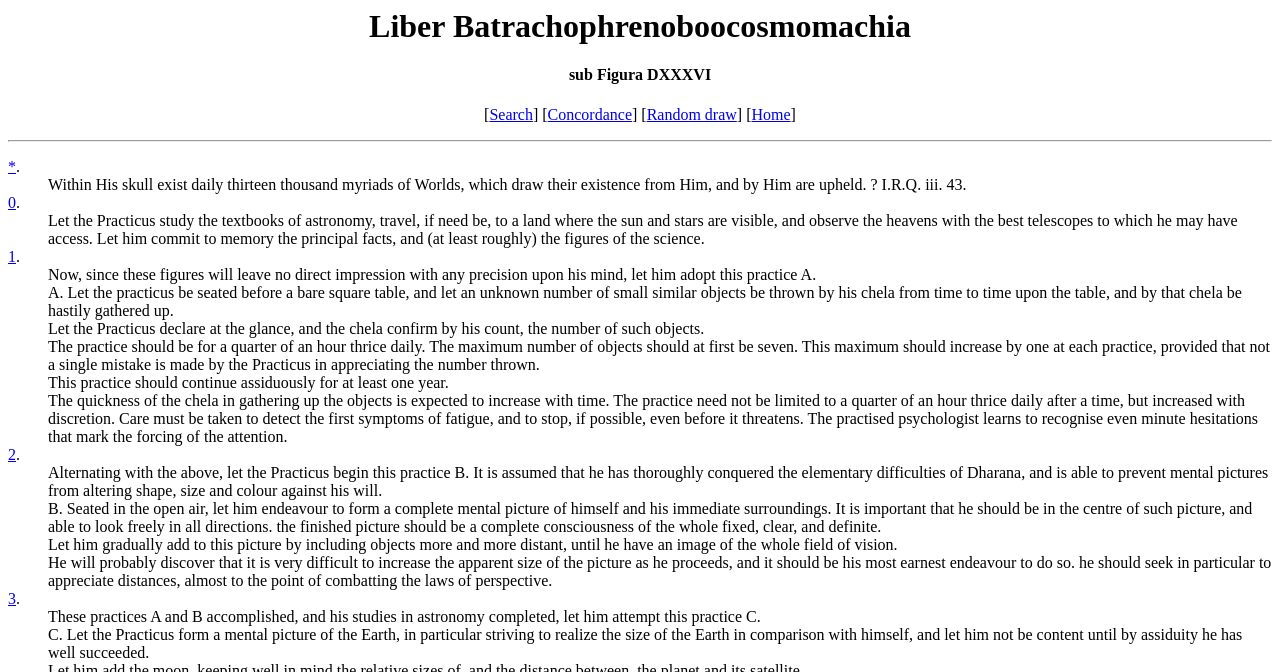Please study the image and answer the question comprehensively:
What is the goal of Practice C?

The goal of Practice C is to form a mental picture of the Earth, in particular striving to realize the size of the Earth in comparison with himself, and to succeed in doing so by assiduity.